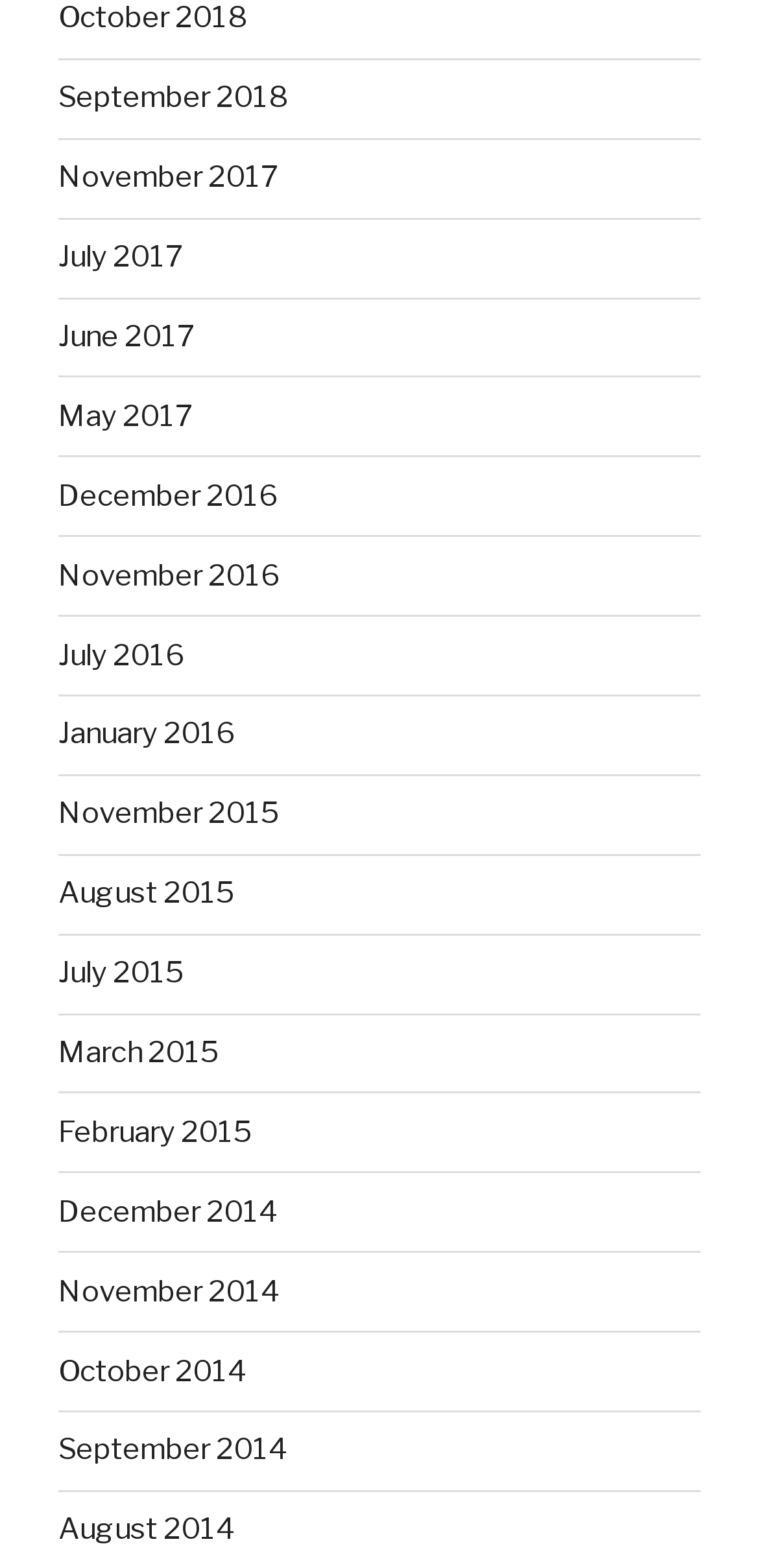How many links are available for the year 2017?
Based on the image, please offer an in-depth response to the question.

I looked at the list of links on the webpage and found that there are three links available for the year 2017, which are July 2017, June 2017, and May 2017.